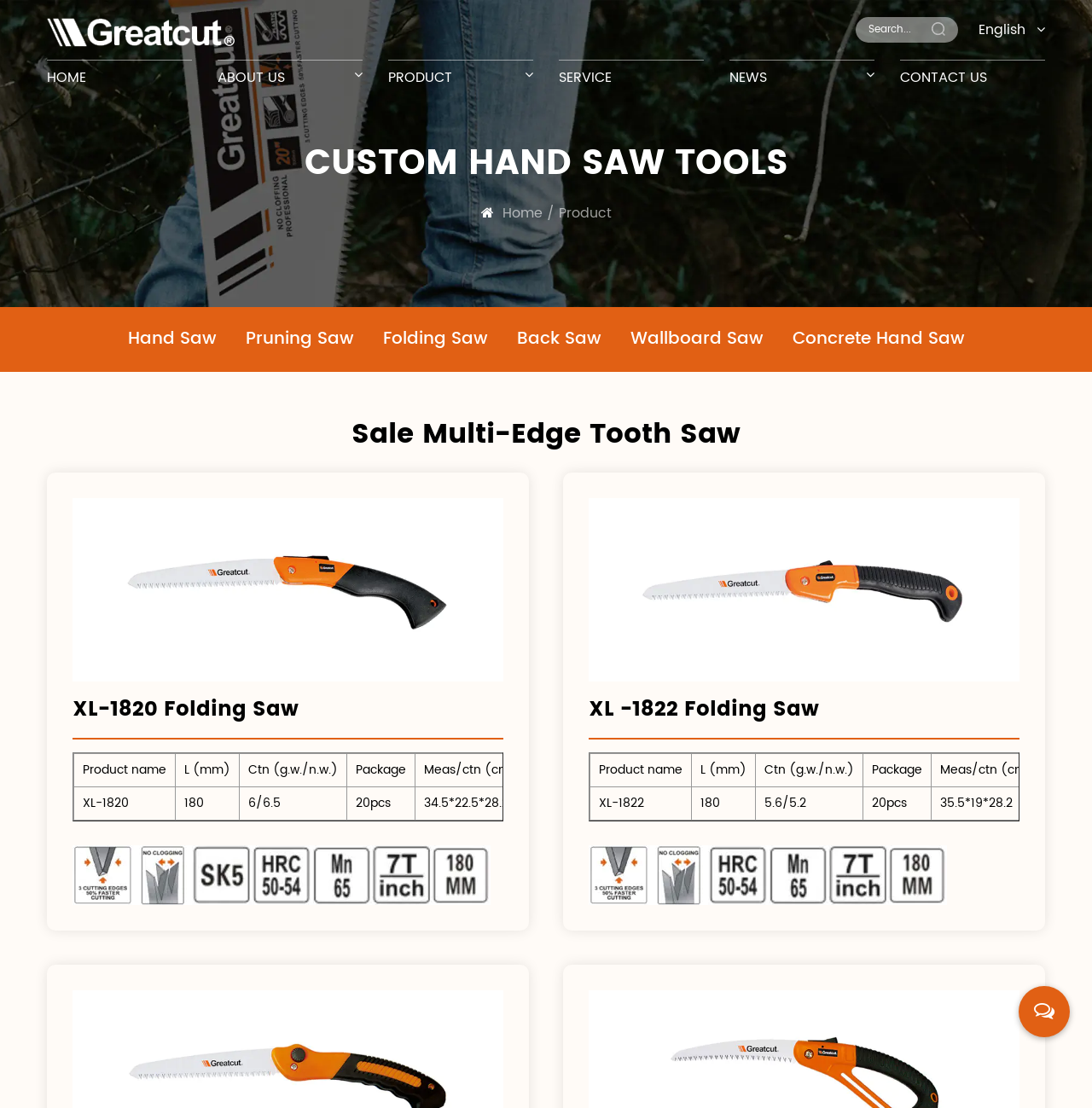Please identify the bounding box coordinates of the element that needs to be clicked to execute the following command: "Search for products". Provide the bounding box using four float numbers between 0 and 1, formatted as [left, top, right, bottom].

[0.784, 0.015, 0.877, 0.038]